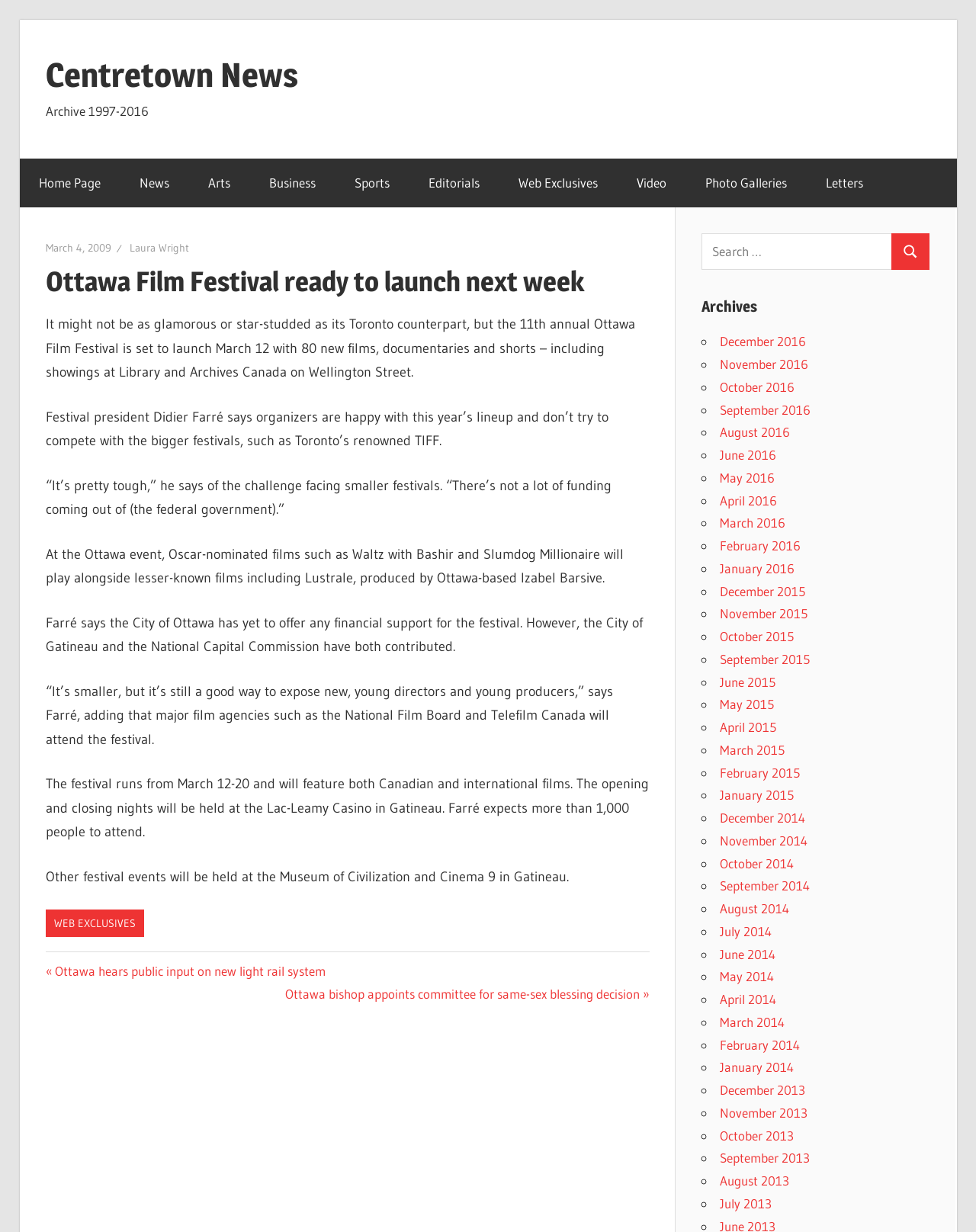Look at the image and write a detailed answer to the question: 
What is the date range of the festival?

The date range of the festival can be found in the article text 'The festival runs from March 12-20 and will feature both Canadian and international films'.